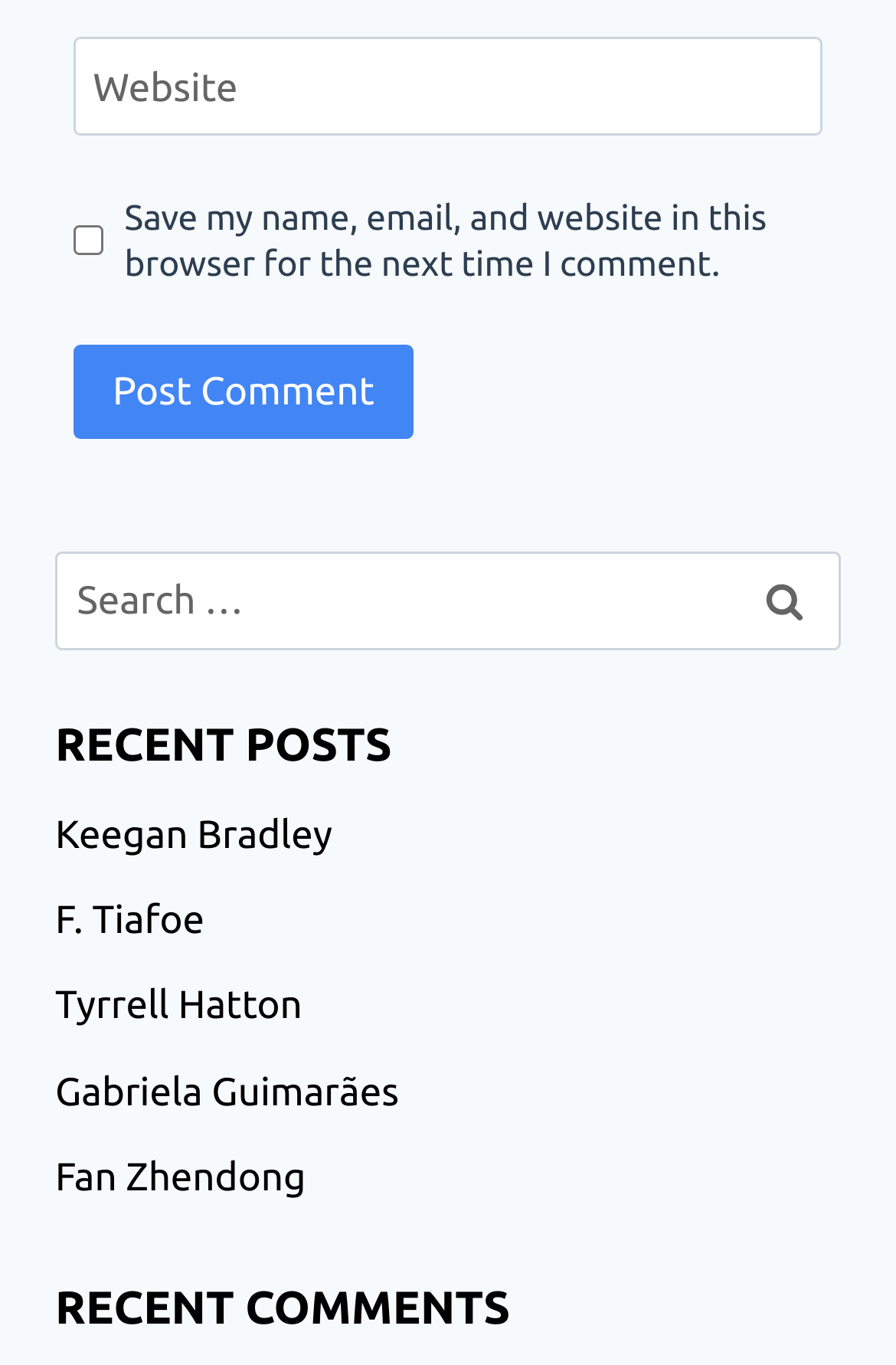What is the position of the 'Post Comment' button?
Answer the question in as much detail as possible.

The 'Post Comment' button has a bounding box coordinate of [0.082, 0.252, 0.462, 0.321] which suggests that it is located at the top-right section of the webpage.